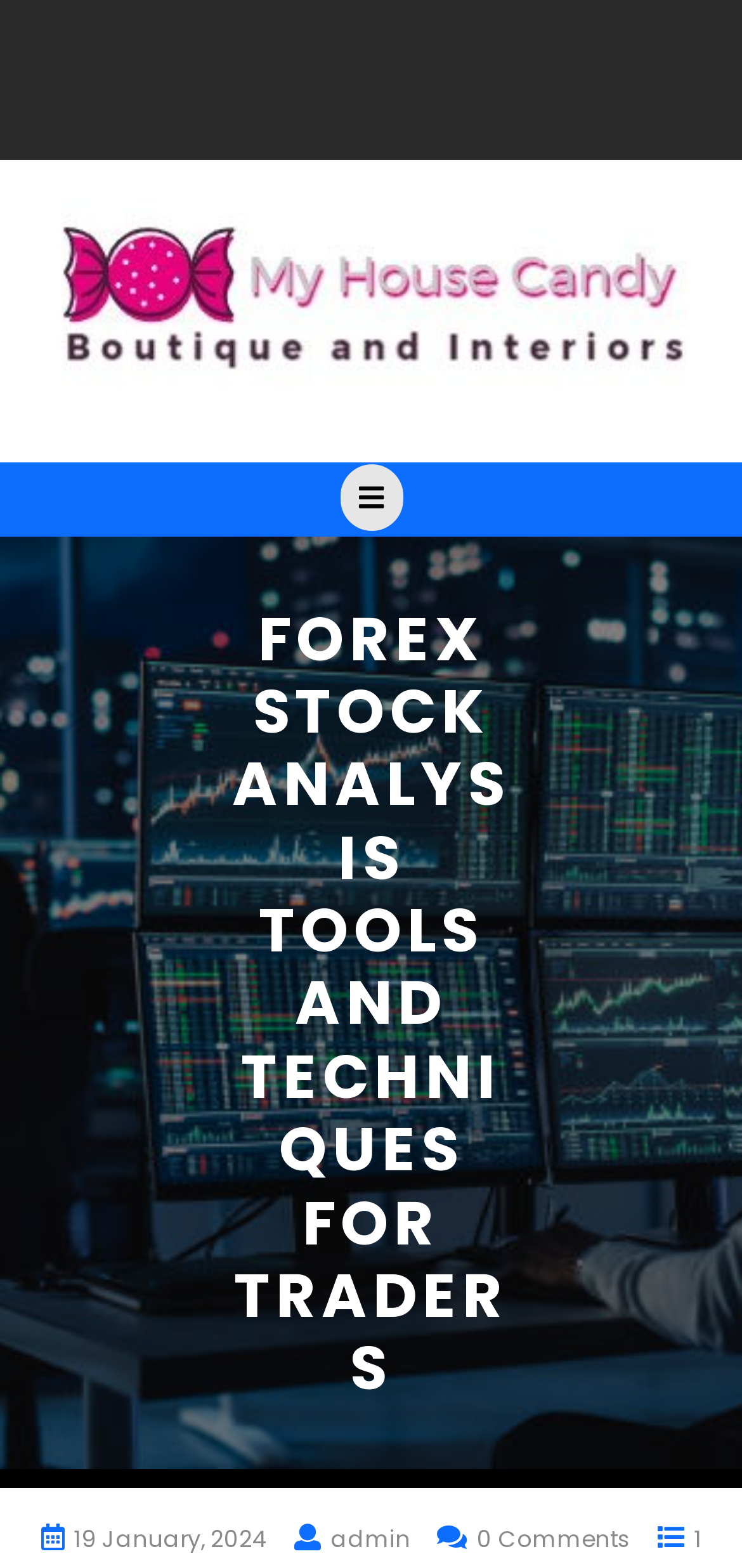How many comments are there on the latest article?
Refer to the image and provide a one-word or short phrase answer.

0